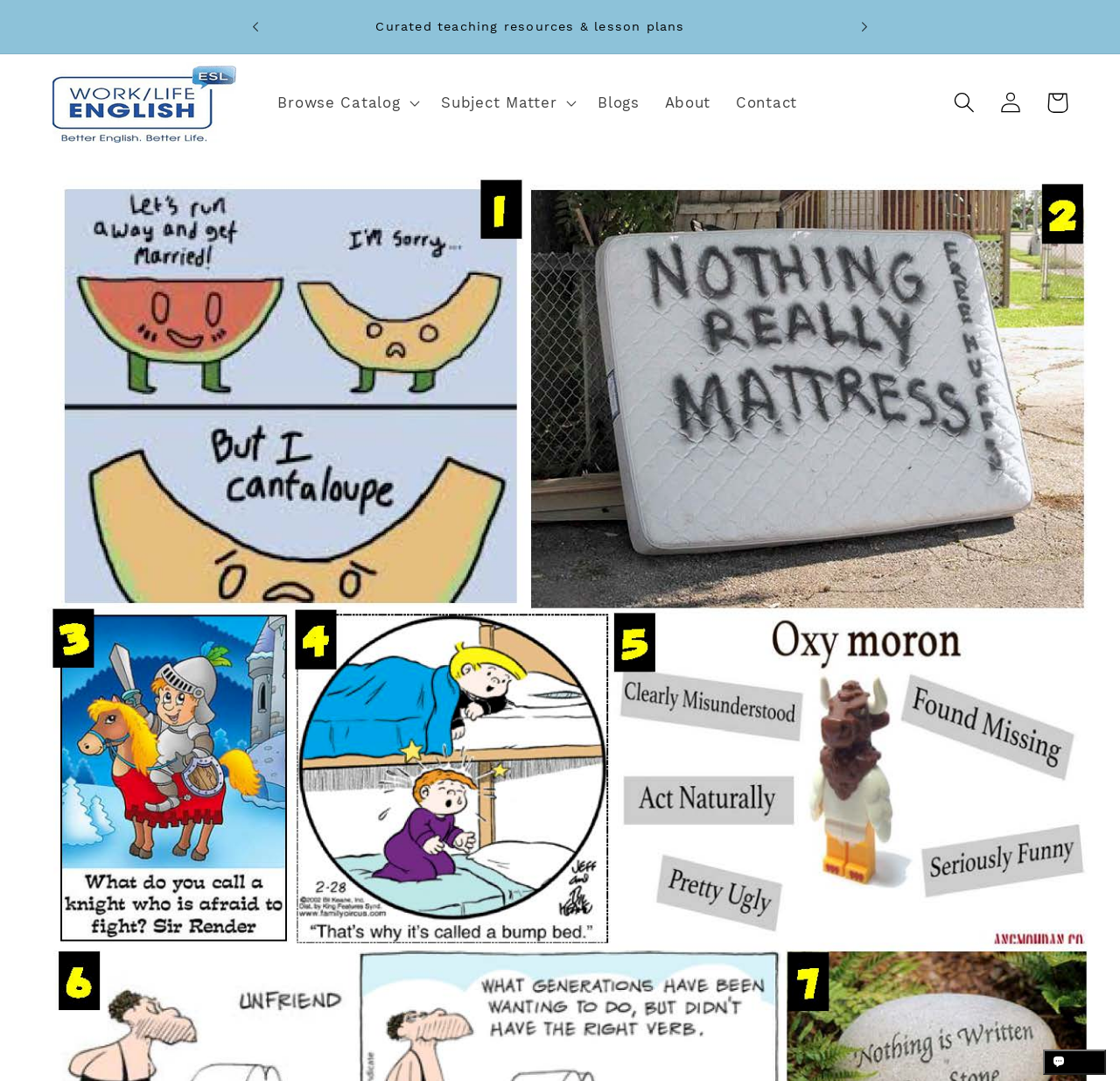Select the bounding box coordinates of the element I need to click to carry out the following instruction: "Log in to the account".

[0.882, 0.073, 0.923, 0.116]